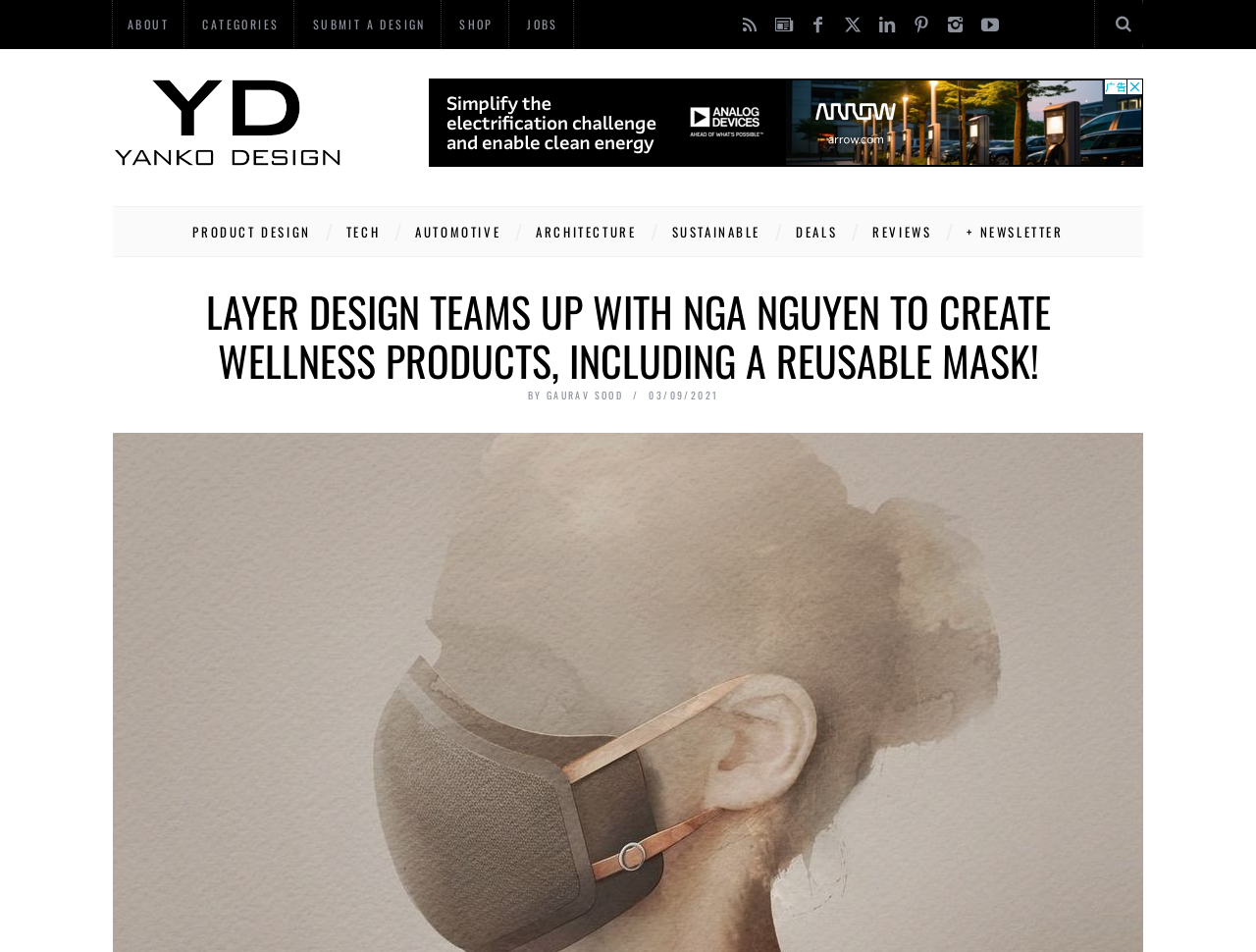Select the bounding box coordinates of the element I need to click to carry out the following instruction: "search for something".

[0.809, 0.0, 0.91, 0.052]